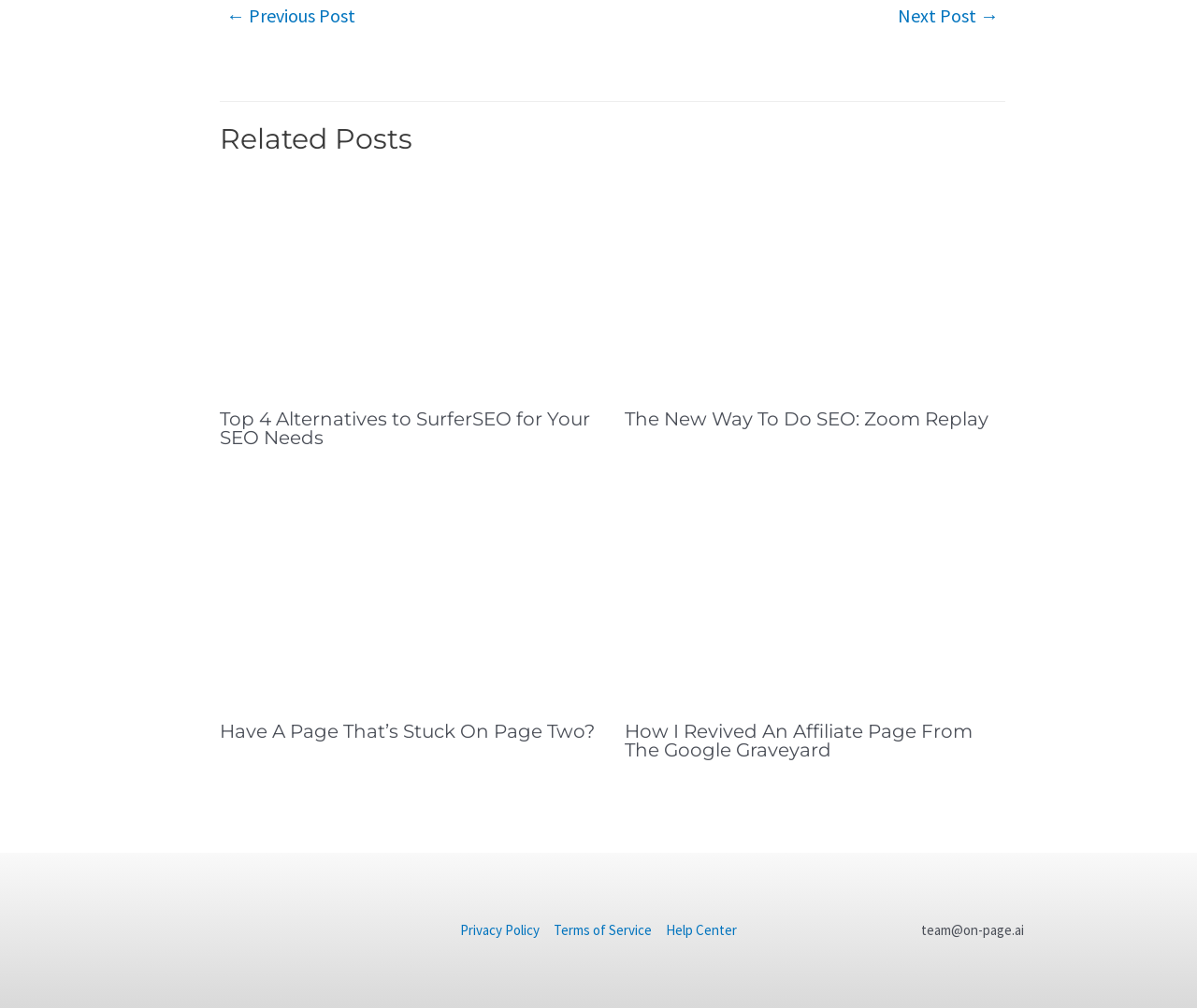Highlight the bounding box coordinates of the region I should click on to meet the following instruction: "check 'How I Revived An Affiliate Page From The Google Graveyard'".

[0.521, 0.716, 0.84, 0.753]